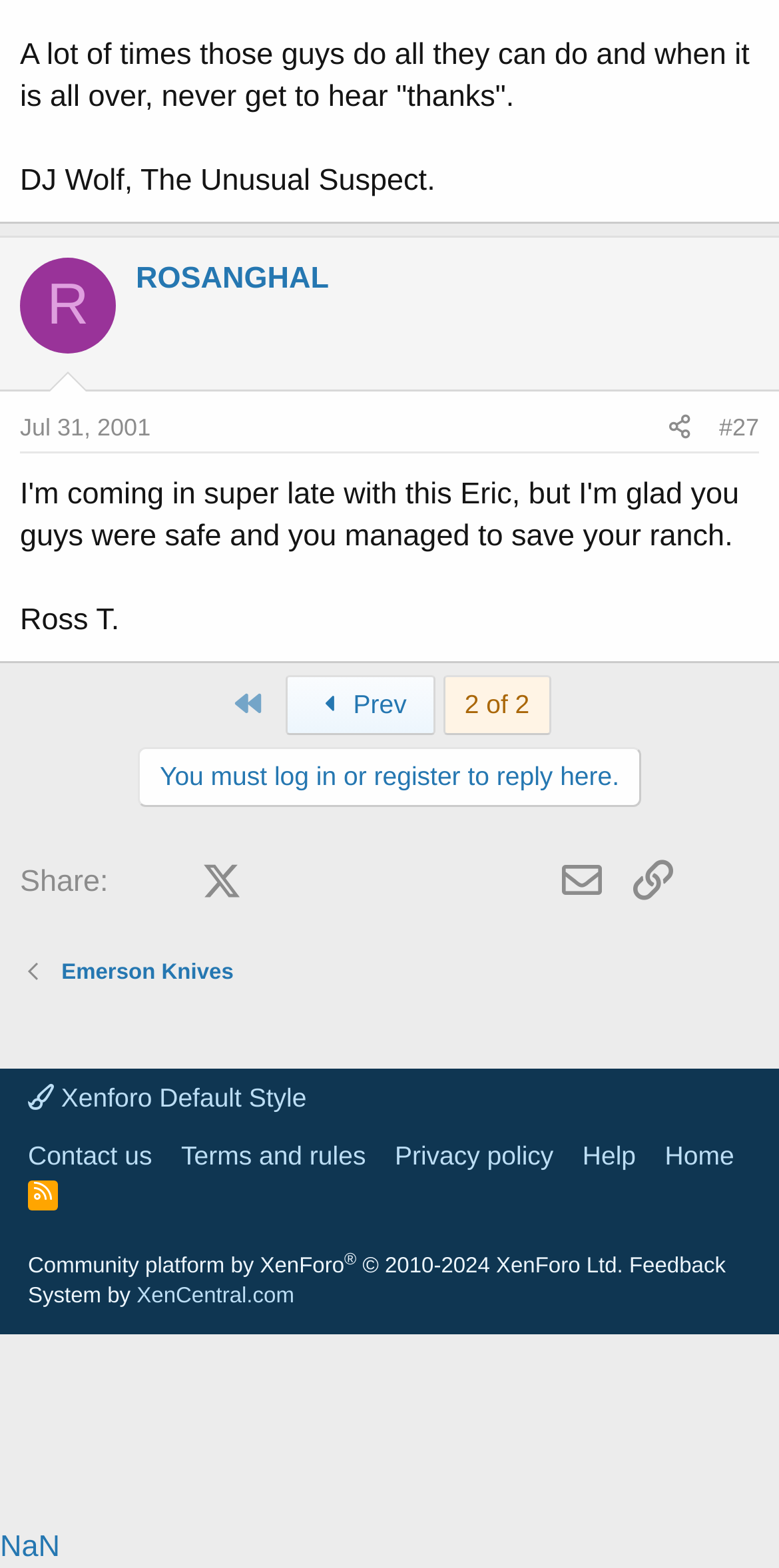Answer the question with a single word or phrase: 
How many sharing options are available?

8